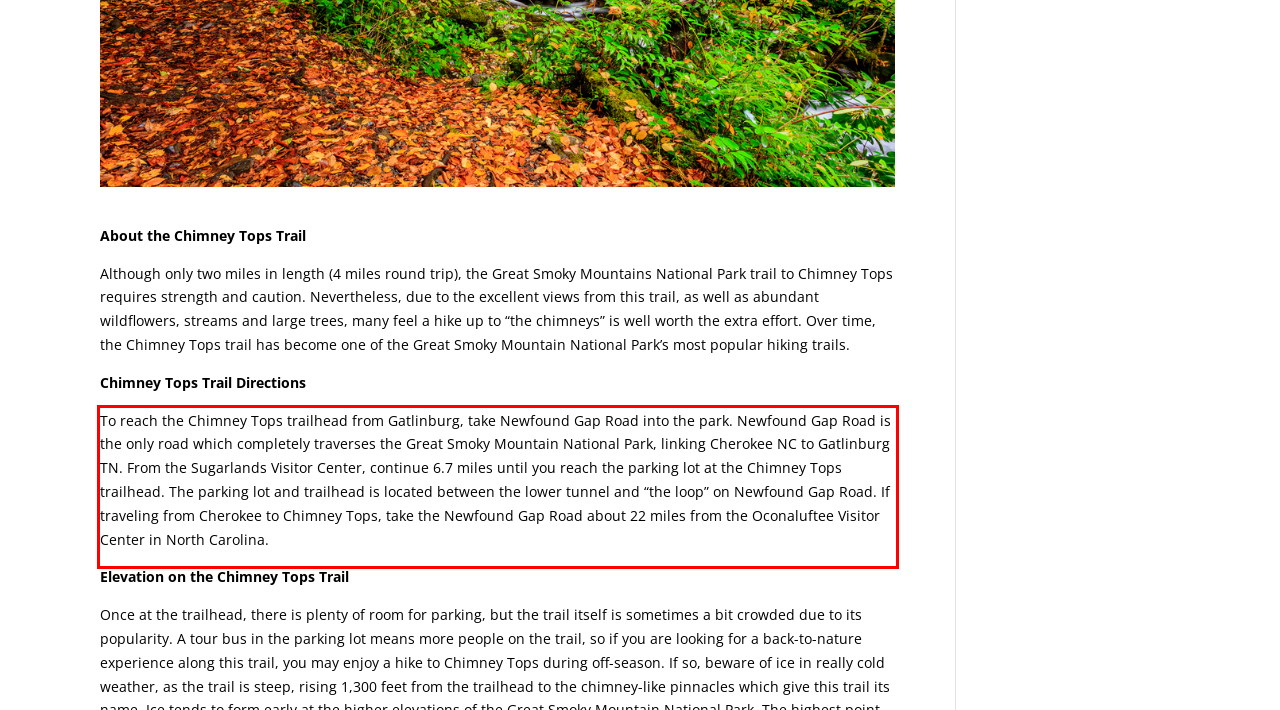The screenshot you have been given contains a UI element surrounded by a red rectangle. Use OCR to read and extract the text inside this red rectangle.

To reach the Chimney Tops trailhead from Gatlinburg, take Newfound Gap Road into the park. Newfound Gap Road is the only road which completely traverses the Great Smoky Mountain National Park, linking Cherokee NC to Gatlinburg TN. From the Sugarlands Visitor Center, continue 6.7 miles until you reach the parking lot at the Chimney Tops trailhead. The parking lot and trailhead is located between the lower tunnel and “the loop” on Newfound Gap Road. If traveling from Cherokee to Chimney Tops, take the Newfound Gap Road about 22 miles from the Oconaluftee Visitor Center in North Carolina.